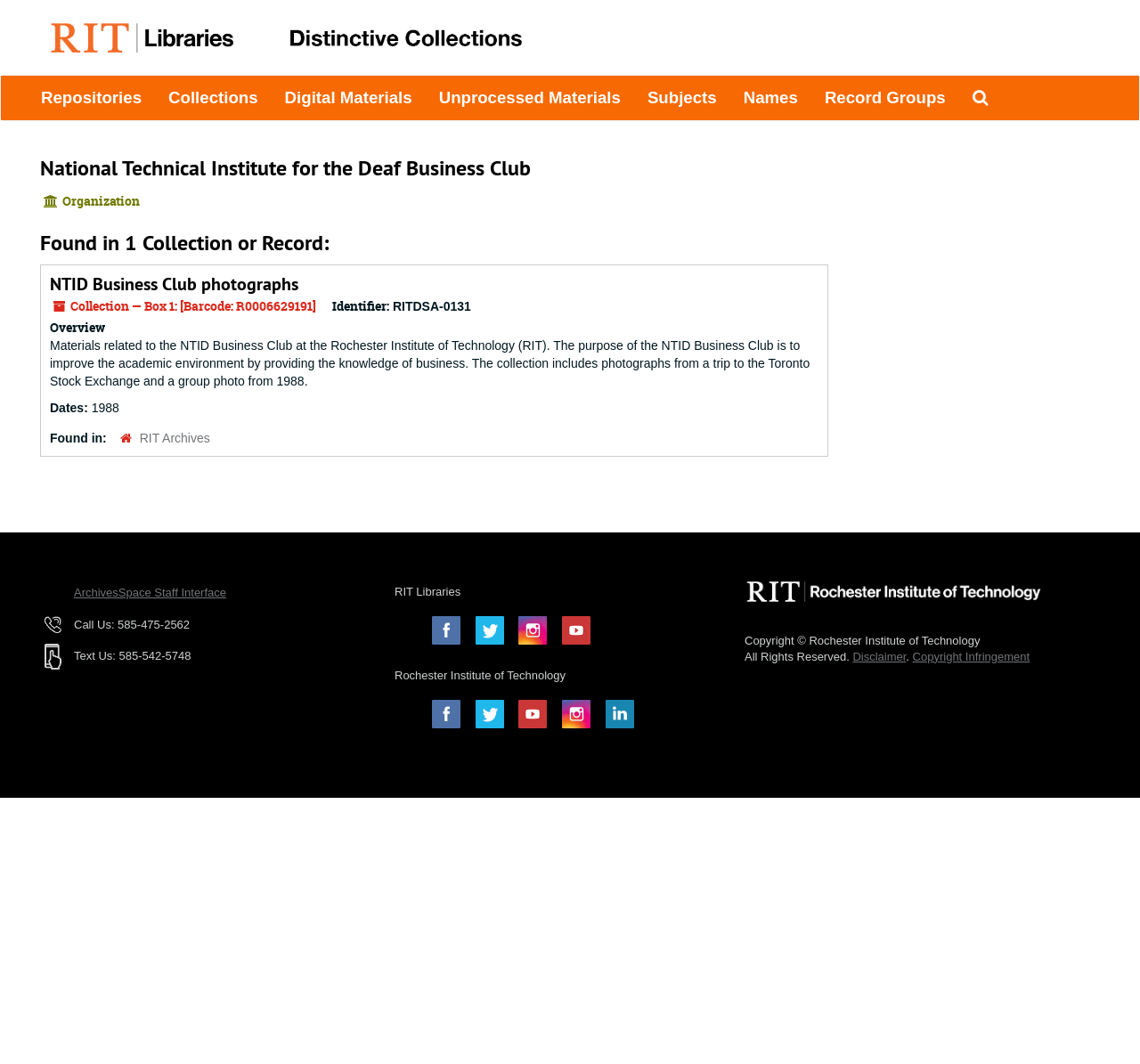What is the identifier of the collection?
Offer a detailed and full explanation in response to the question.

I found the answer by looking at the StaticText 'RITDSA-0131' which is located near the text 'Identifier:'